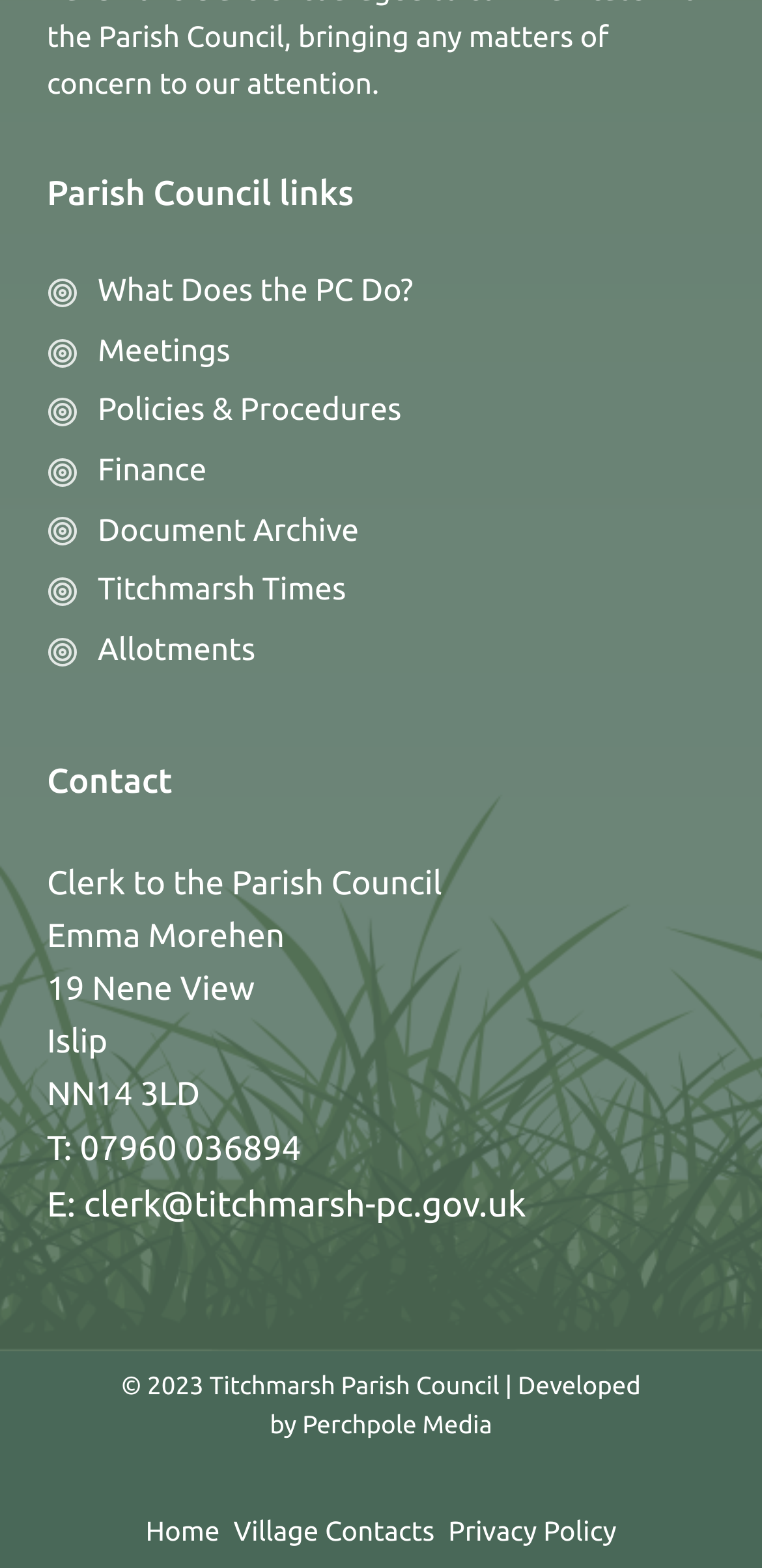How many links are there in the 'Parish Council links' section?
Please provide a detailed and thorough answer to the question.

I counted the number of links under the 'Parish Council links' heading, which are 'What Does the PC Do?', 'Meetings', 'Policies & Procedures', 'Finance', 'Document Archive', 'Titchmarsh Times', and 'Allotments'.